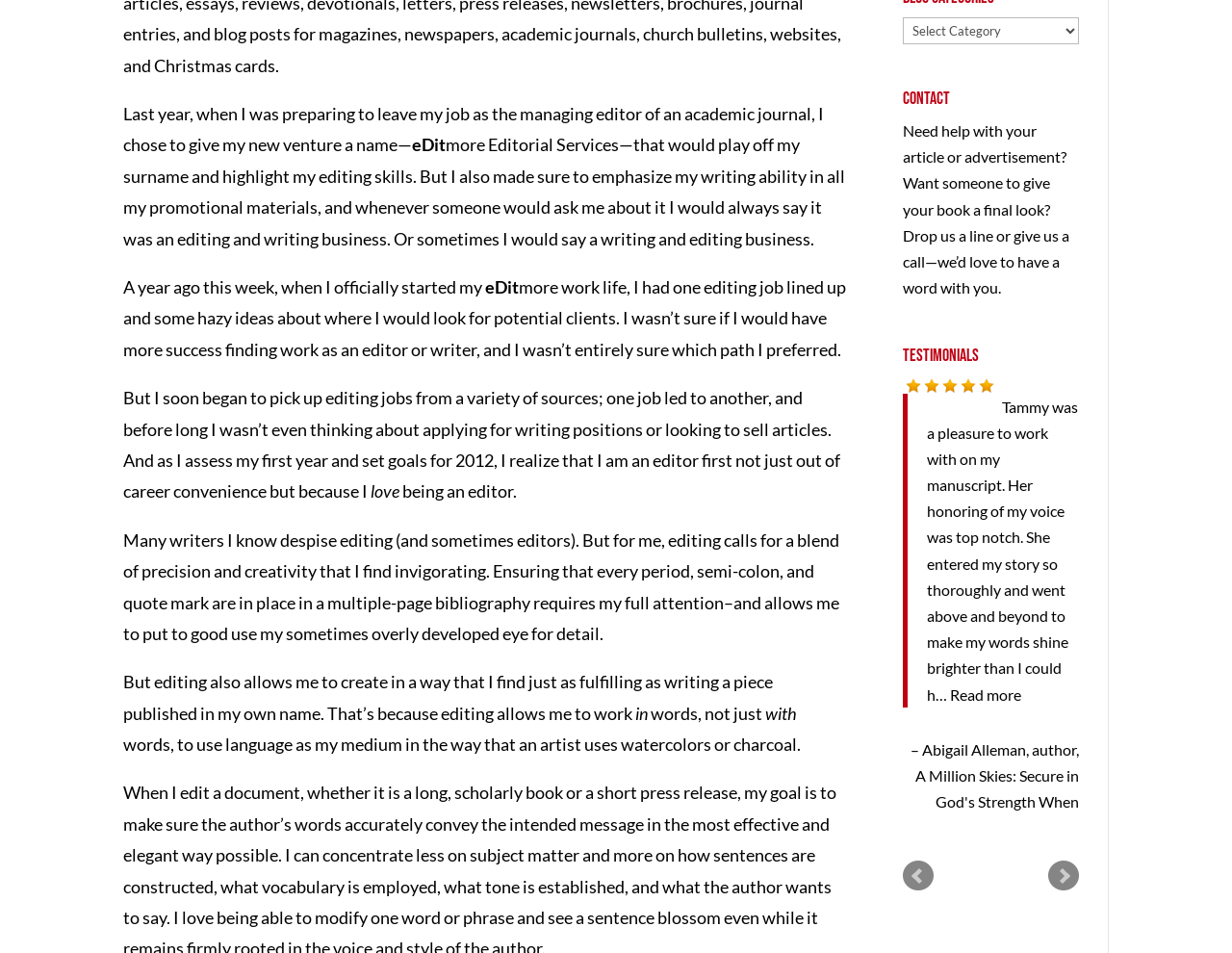Bounding box coordinates are specified in the format (top-left x, top-left y, bottom-right x, bottom-right y). All values are floating point numbers bounded between 0 and 1. Please provide the bounding box coordinate of the region this sentence describes: Works

None